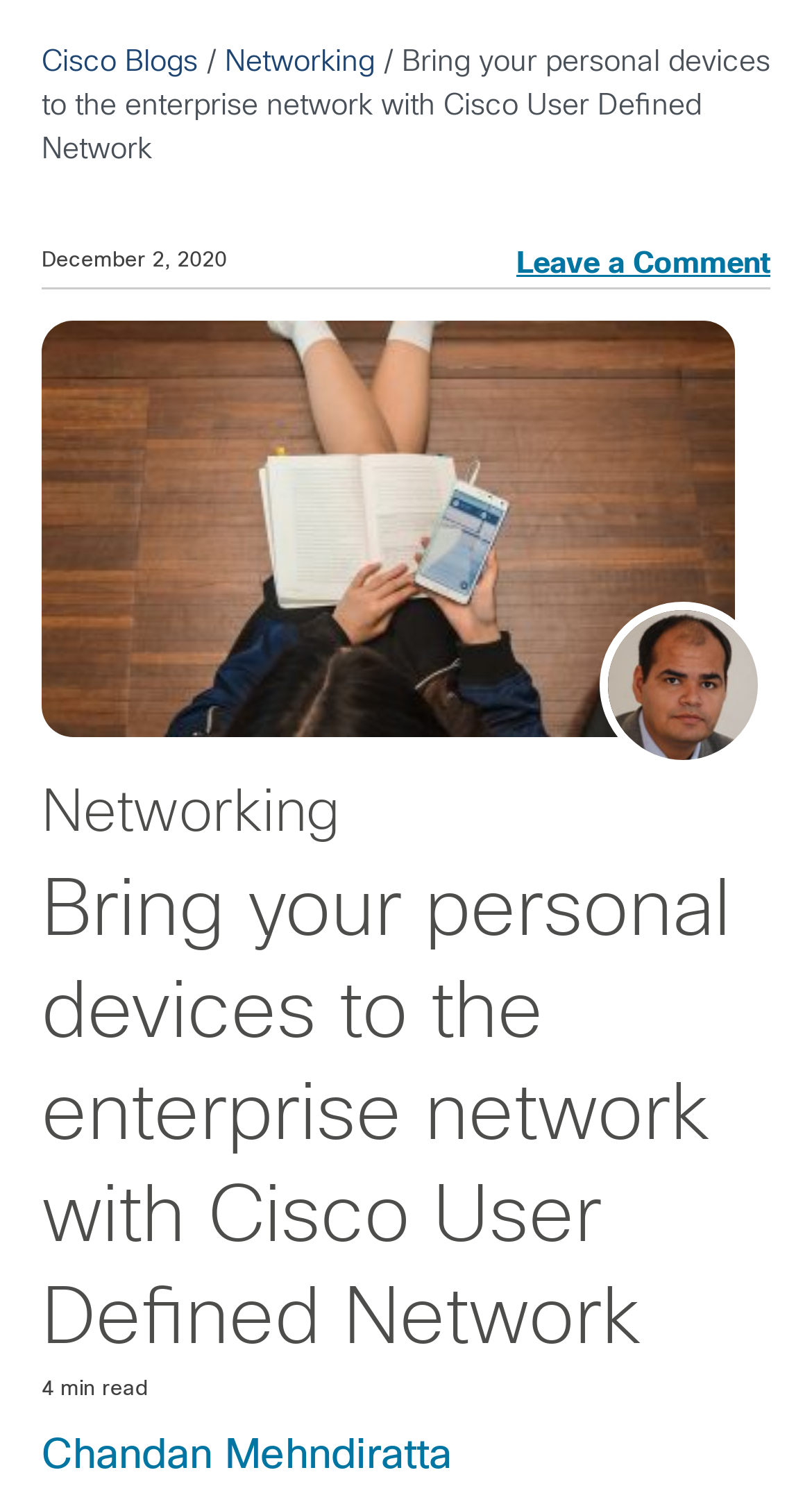Identify and provide the main heading of the webpage.

Bring your personal devices to the enterprise network with Cisco User Defined Network